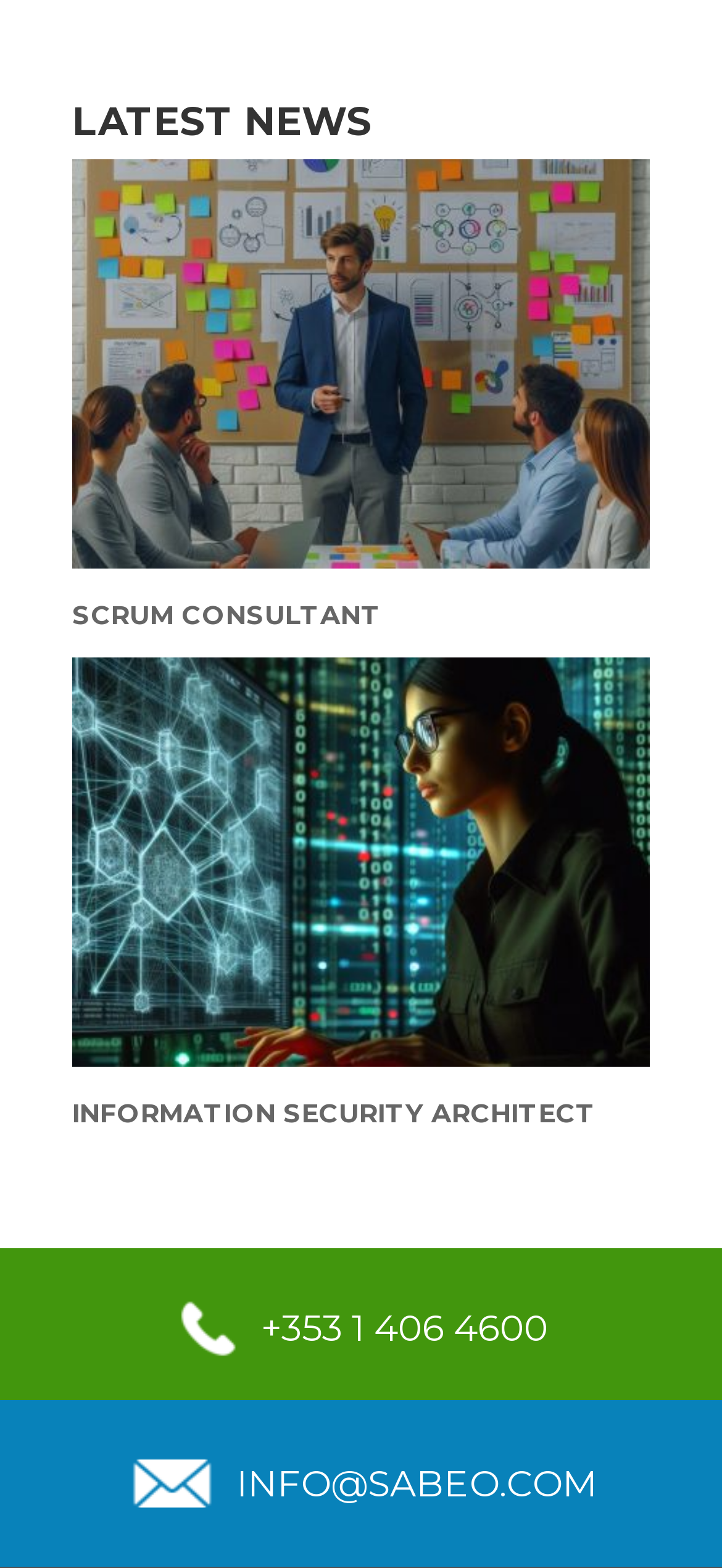Find the bounding box coordinates for the HTML element described in this sentence: "info@sabeo.com". Provide the coordinates as four float numbers between 0 and 1, in the format [left, top, right, bottom].

[0.327, 0.929, 0.827, 0.964]